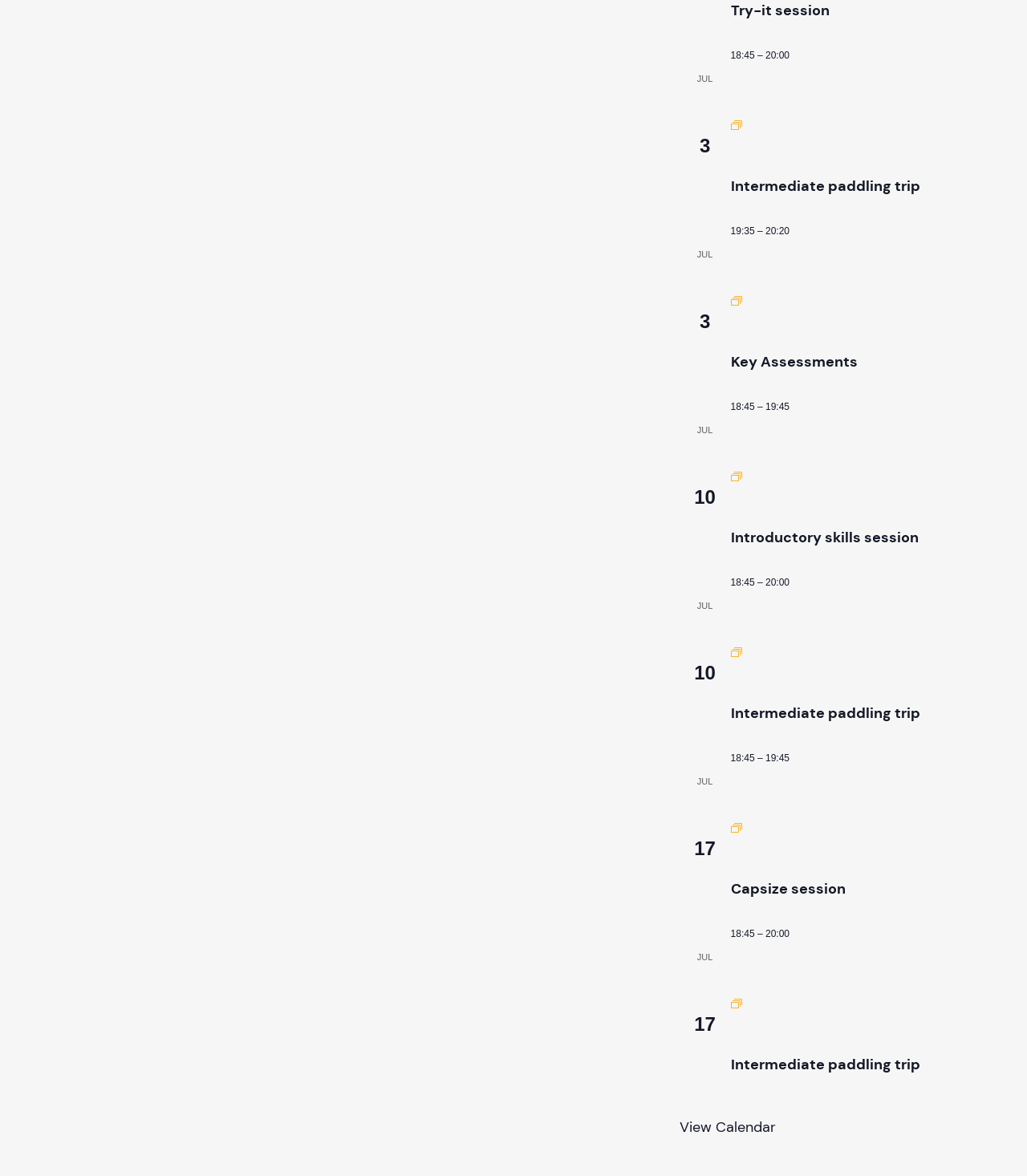What is the time of the 'Intermediate paddling trip' event? Based on the image, give a response in one word or a short phrase.

18:45–20:00